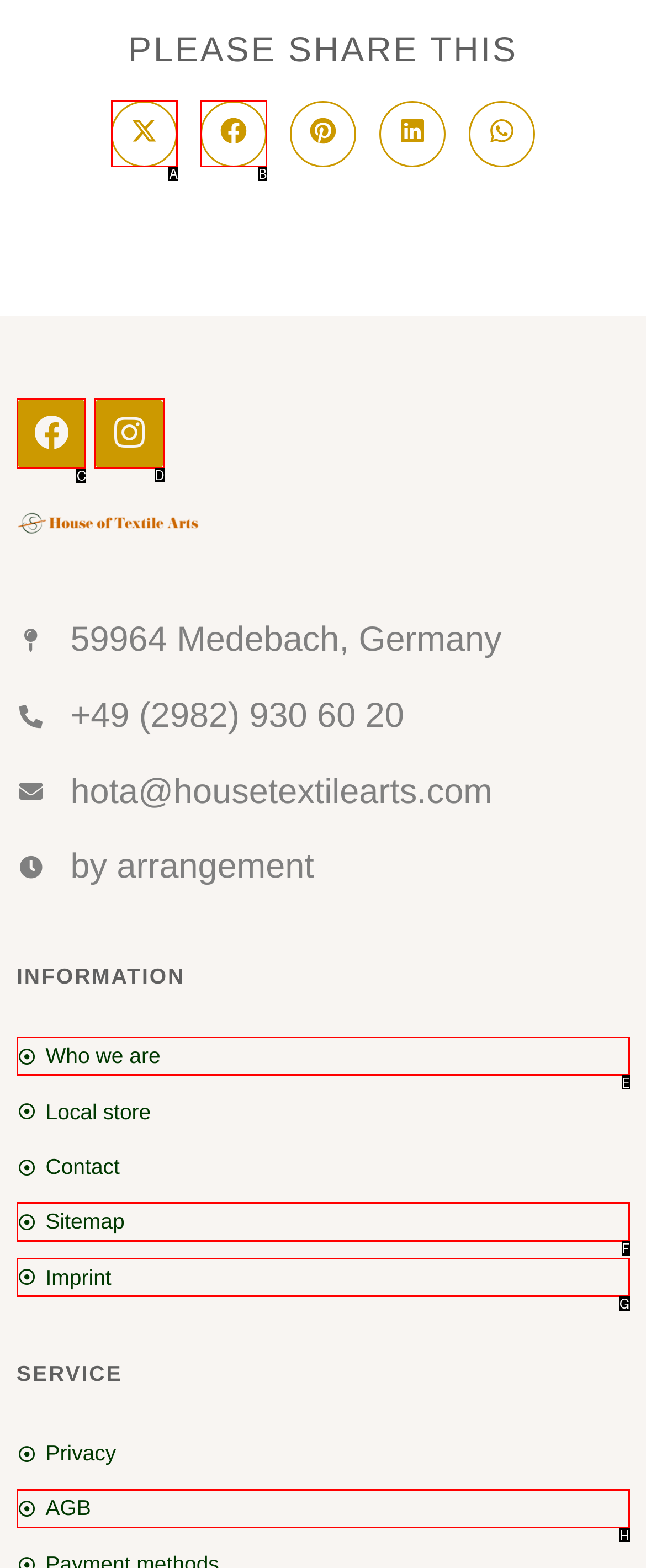Identify the HTML element to click to execute this task: Visit Facebook page Respond with the letter corresponding to the proper option.

C